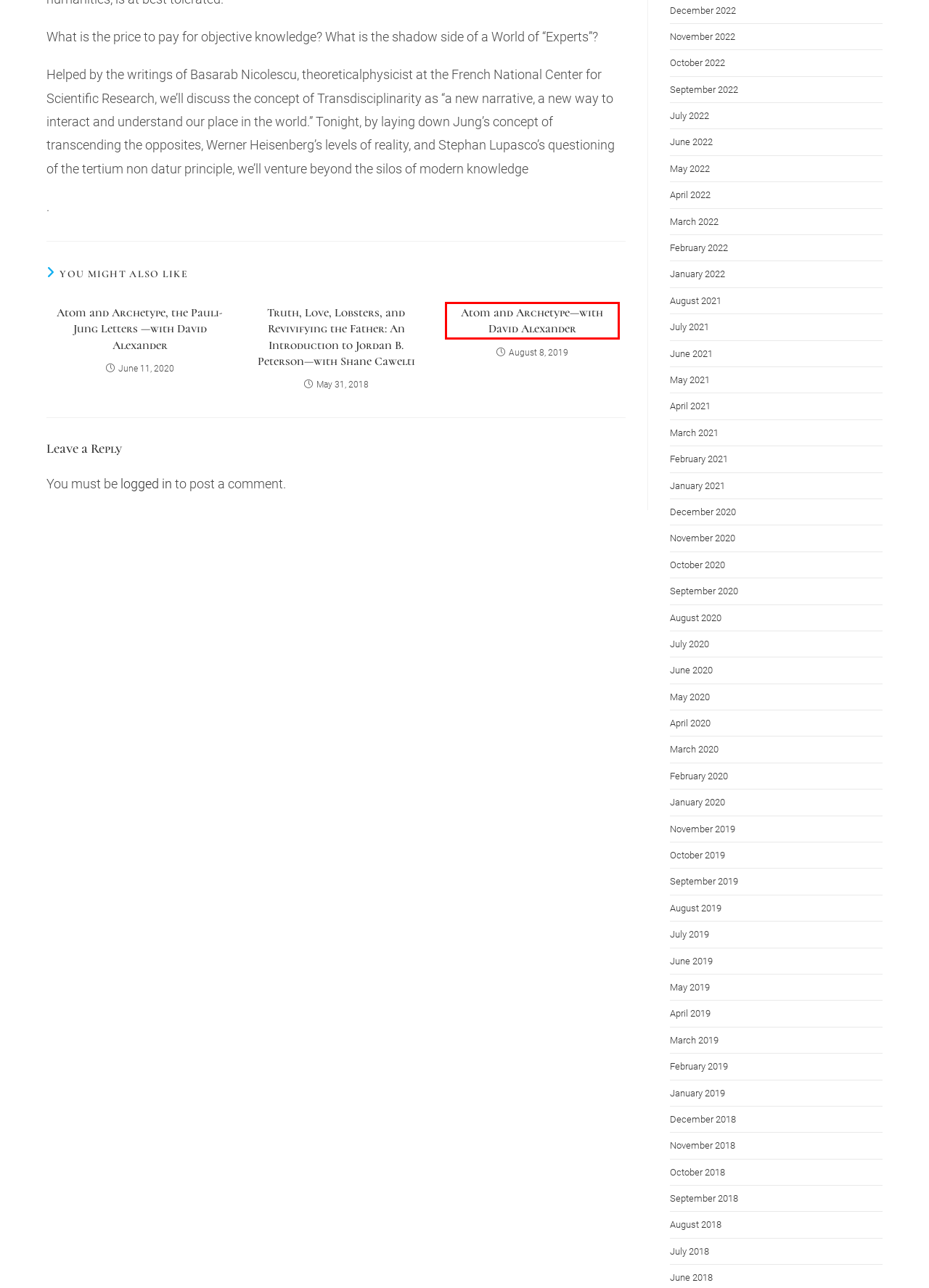With the provided screenshot showing a webpage and a red bounding box, determine which webpage description best fits the new page that appears after clicking the element inside the red box. Here are the options:
A. June 2021 – Monterey Friends of CG Jung
B. June 2020 – Monterey Friends of CG Jung
C. September 2020 – Monterey Friends of CG Jung
D. Atom and Archetype—with David Alexander – Monterey Friends of CG Jung
E. December 2018 – Monterey Friends of CG Jung
F. November 2020 – Monterey Friends of CG Jung
G. September 2018 – Monterey Friends of CG Jung
H. Log In ‹ Monterey Friends of CG Jung — WordPress

D